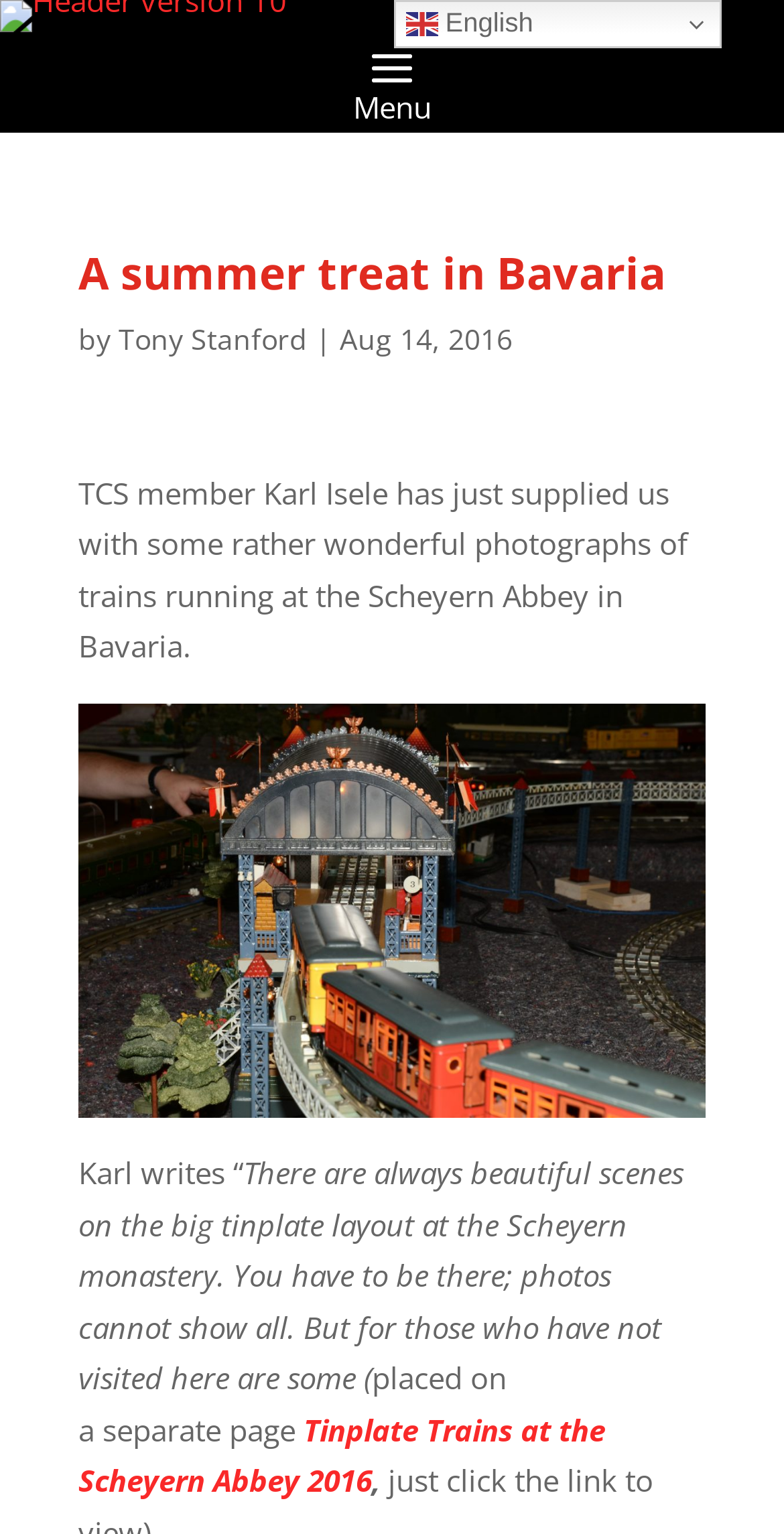Analyze the image and provide a detailed answer to the question: What is the subject of the photographs?

The text 'photographs of trains running at the Scheyern Abbey in Bavaria' indicates that the subject of the photographs is trains.